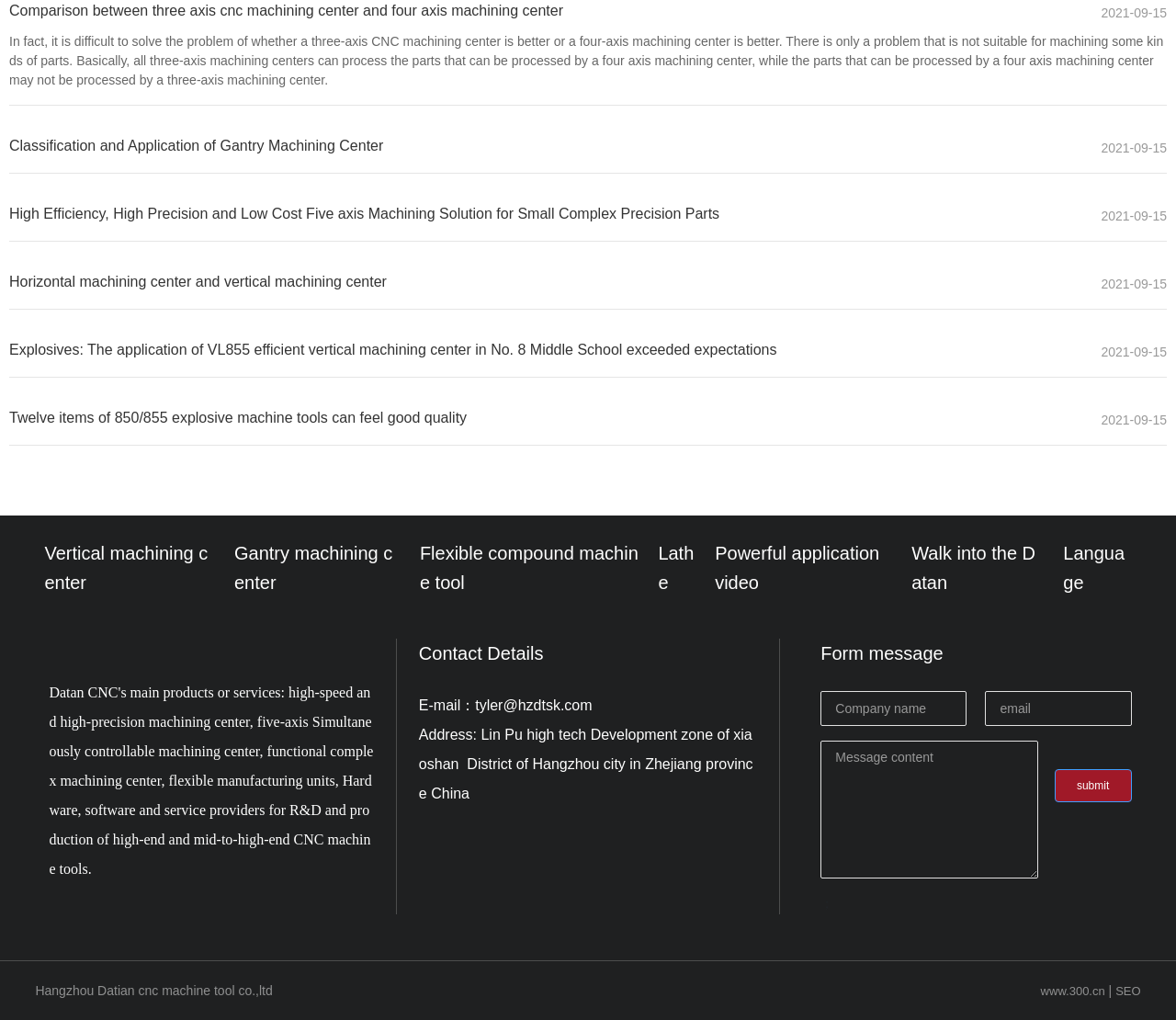Locate the bounding box coordinates of the element that should be clicked to execute the following instruction: "Click the link to visit the website www.300.cn".

[0.885, 0.964, 0.94, 0.979]